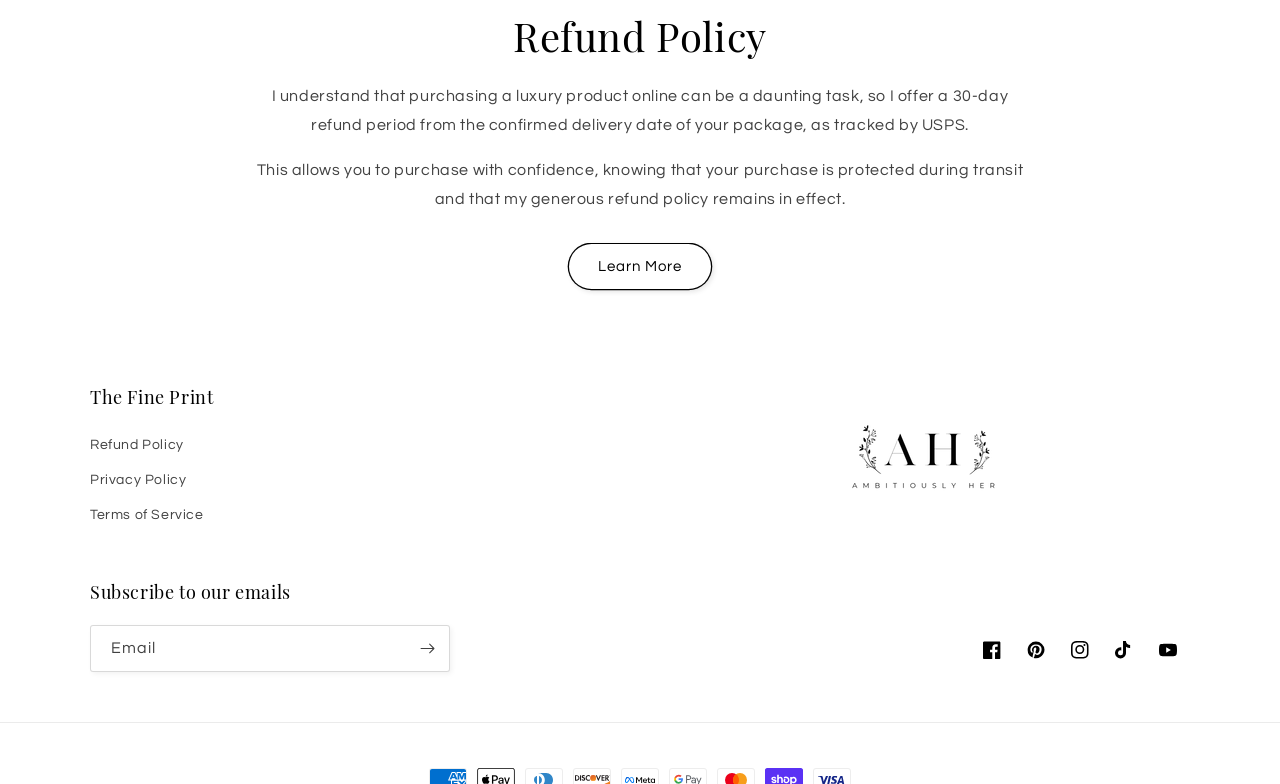Please provide a brief answer to the question using only one word or phrase: 
What is the refund period offered?

30-day